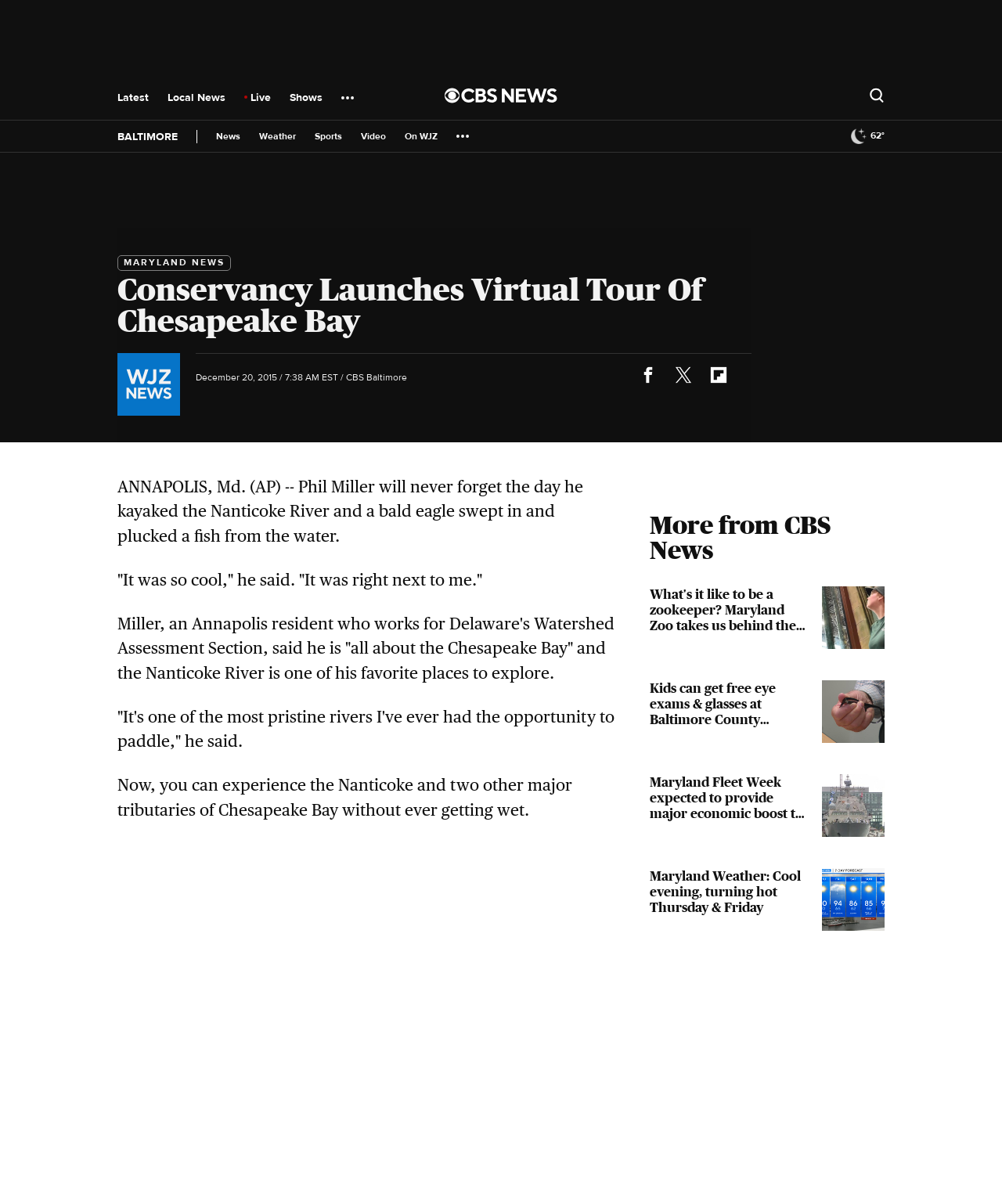Find the main header of the webpage and produce its text content.

Conservancy Launches Virtual Tour Of Chesapeake Bay